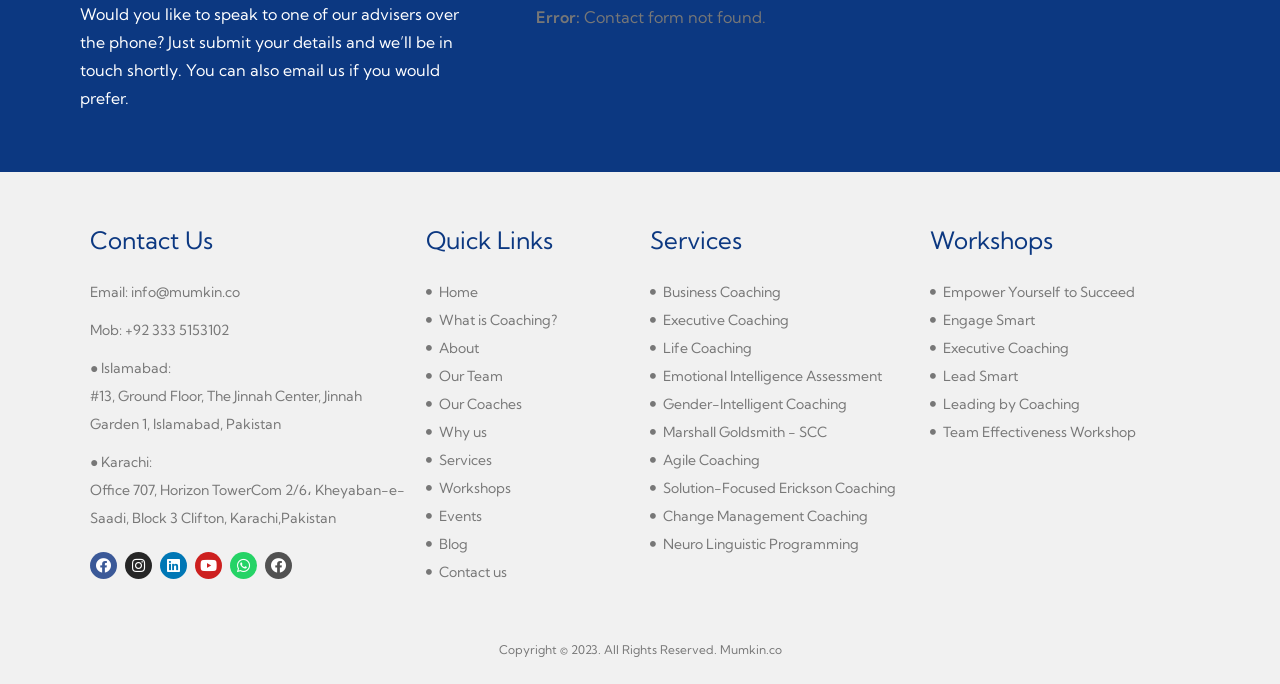Specify the bounding box coordinates of the area to click in order to follow the given instruction: "Go to Home page."

[0.333, 0.406, 0.492, 0.447]